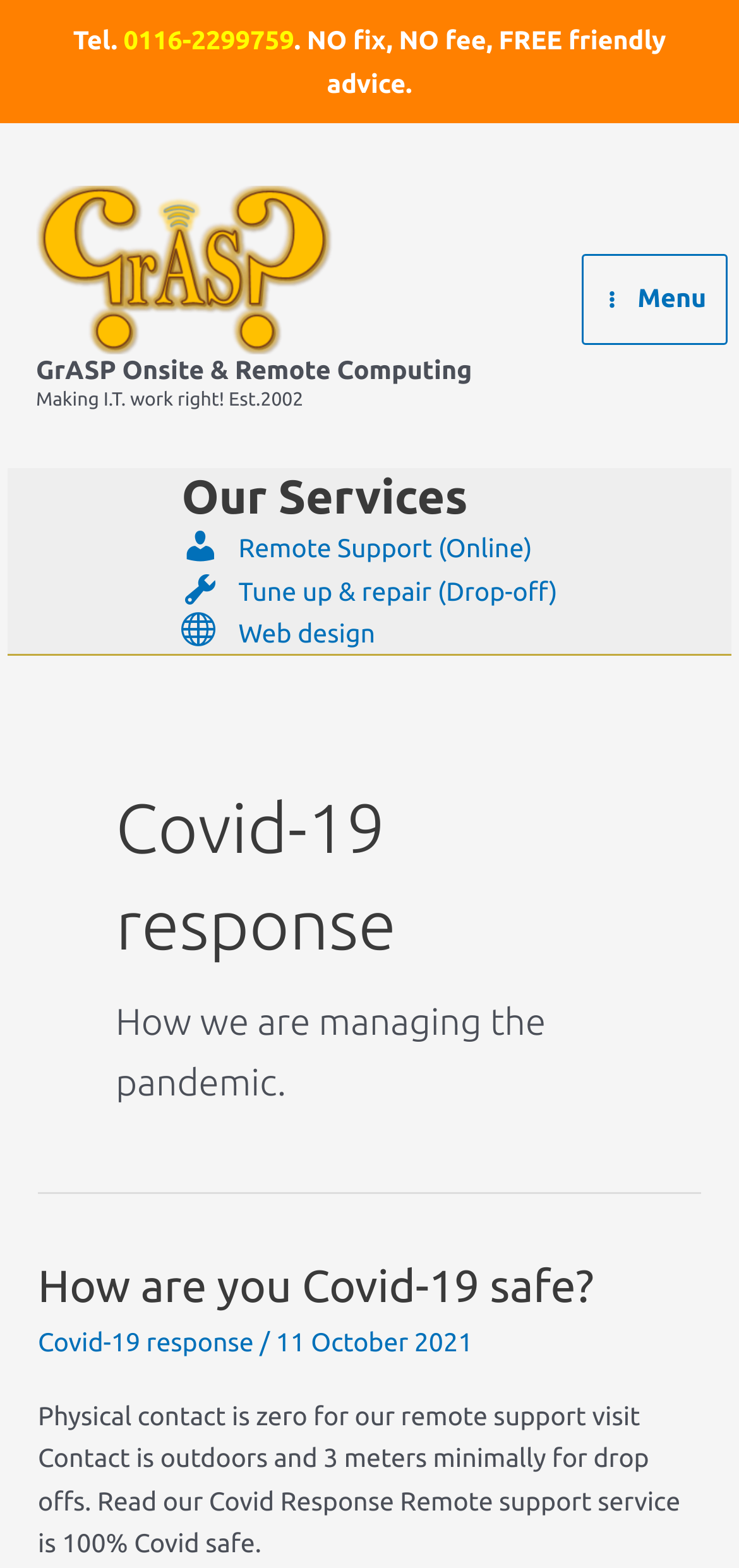How does GrASP ensure physical contact is minimized for drop-offs?
Please provide a single word or phrase as your answer based on the screenshot.

Contact is outdoors and 3 meters minimally